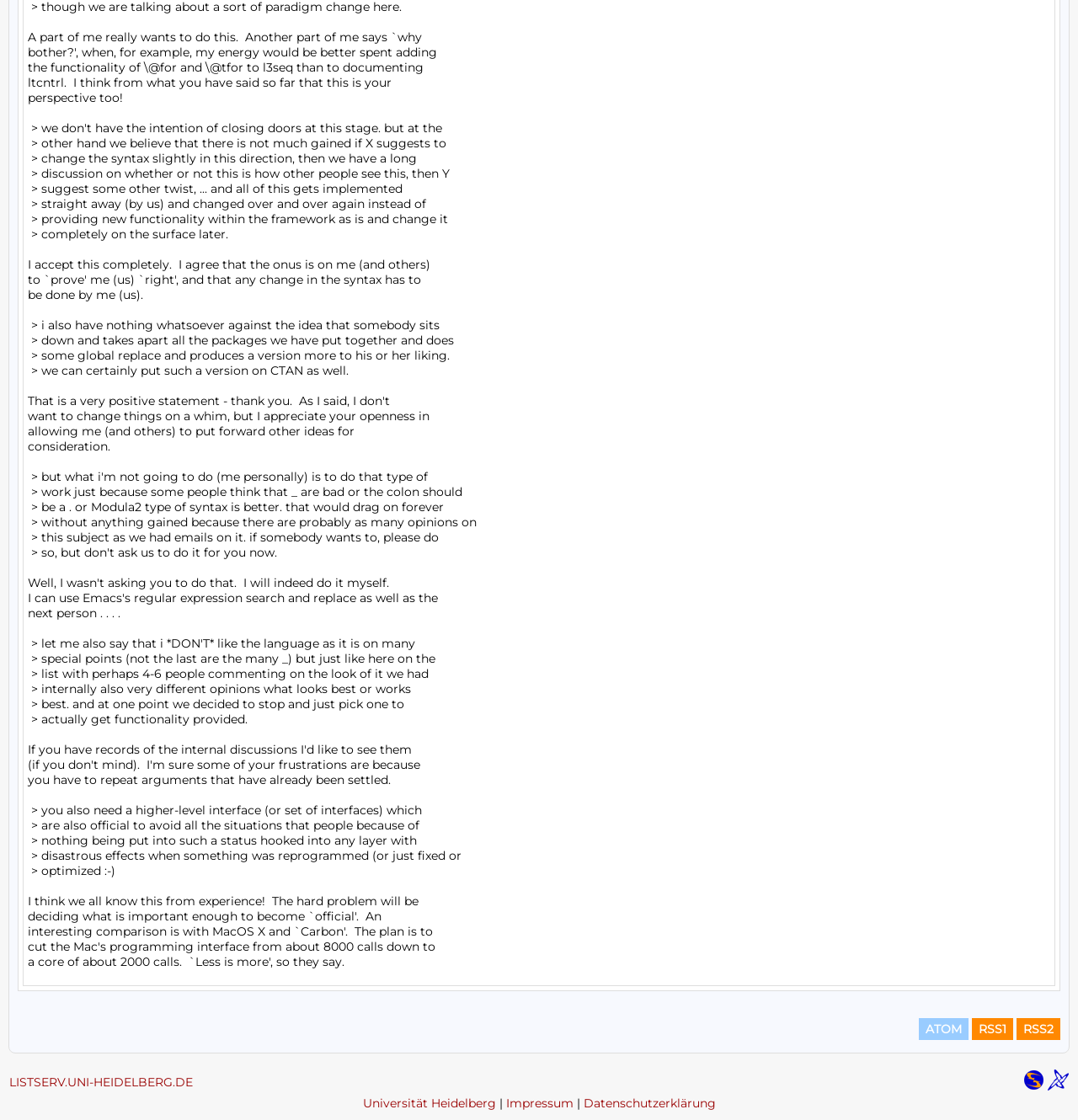Use a single word or phrase to answer the question: What is the purpose of CataList?

Email List Search